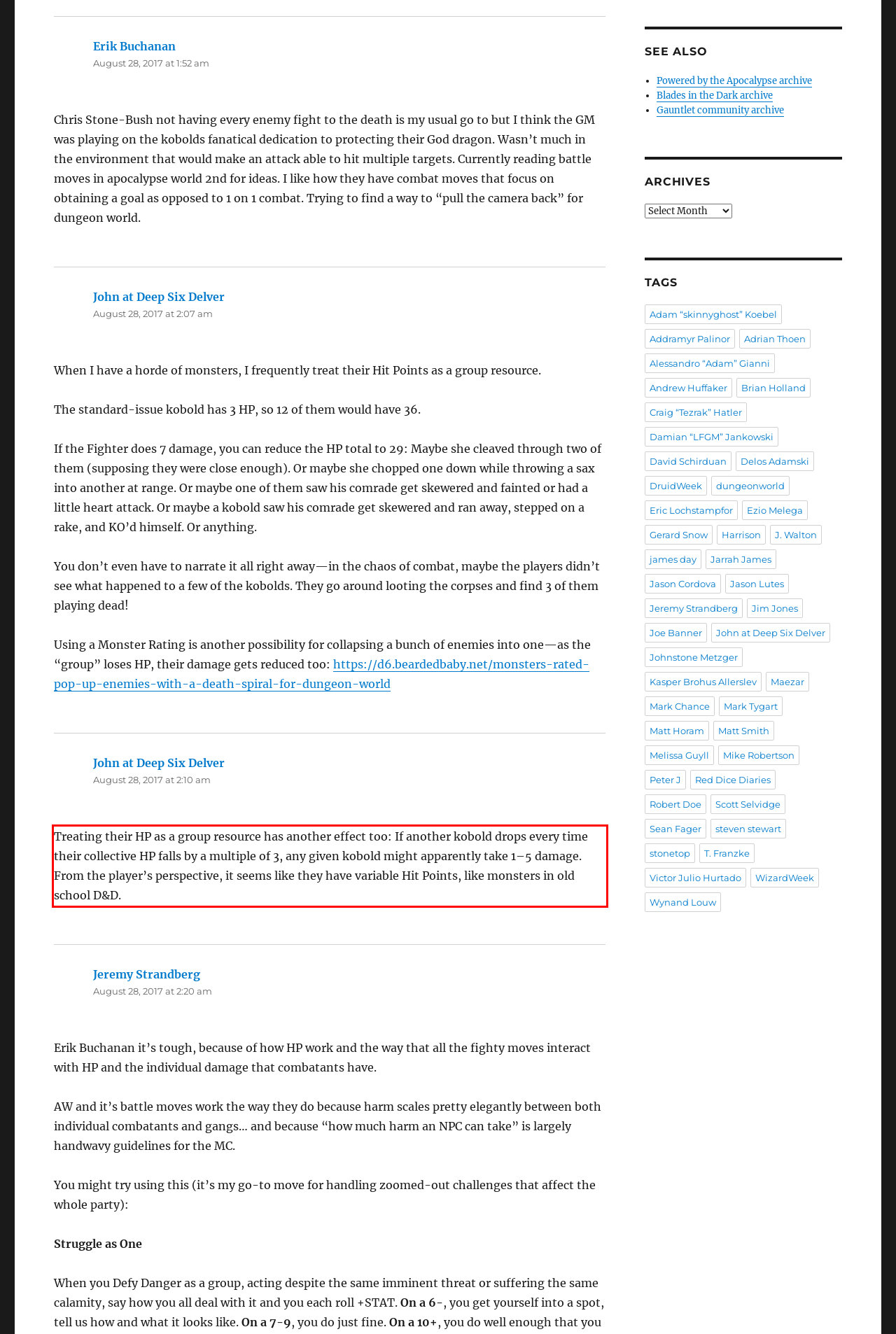Please identify and extract the text content from the UI element encased in a red bounding box on the provided webpage screenshot.

Treating their HP as a group resource has another effect too: If another kobold drops every time their collective HP falls by a multiple of 3, any given kobold might apparently take 1–5 damage. From the player’s perspective, it seems like they have variable Hit Points, like monsters in old school D&D.